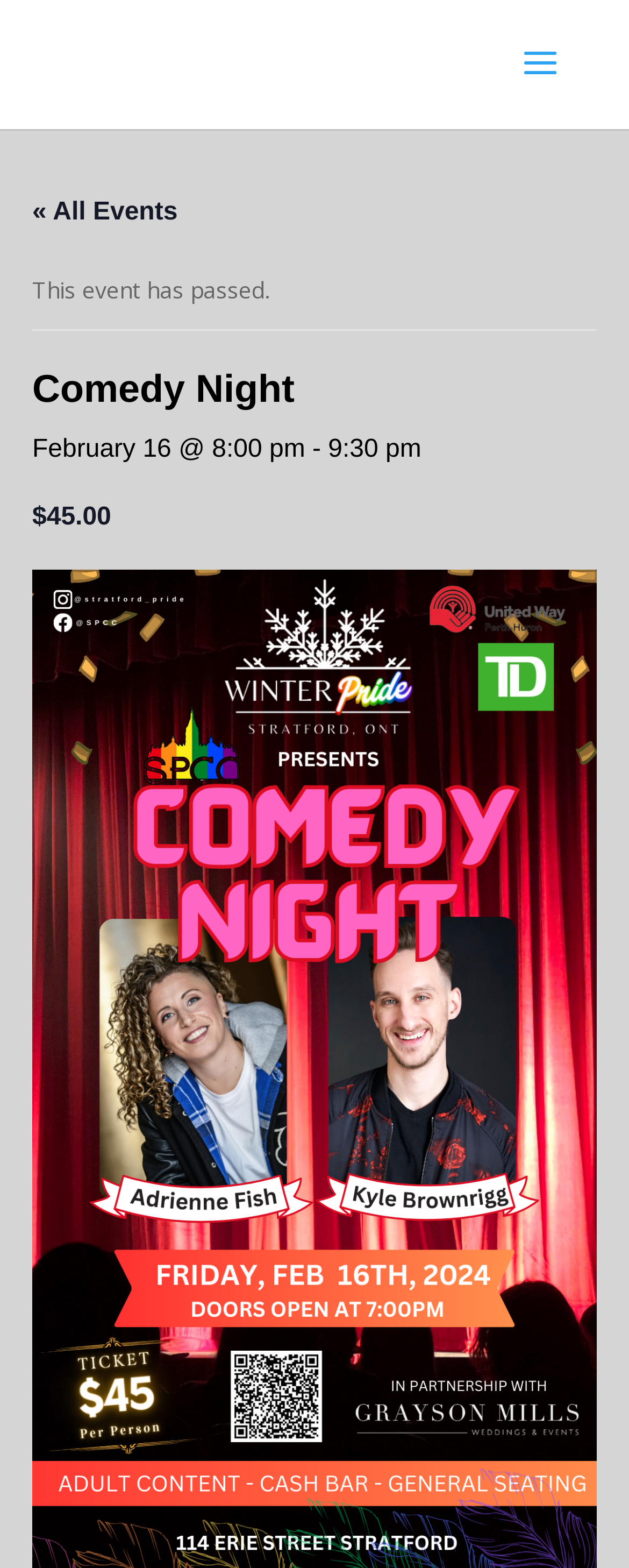What is the event name?
Based on the image, provide a one-word or brief-phrase response.

Comedy Night